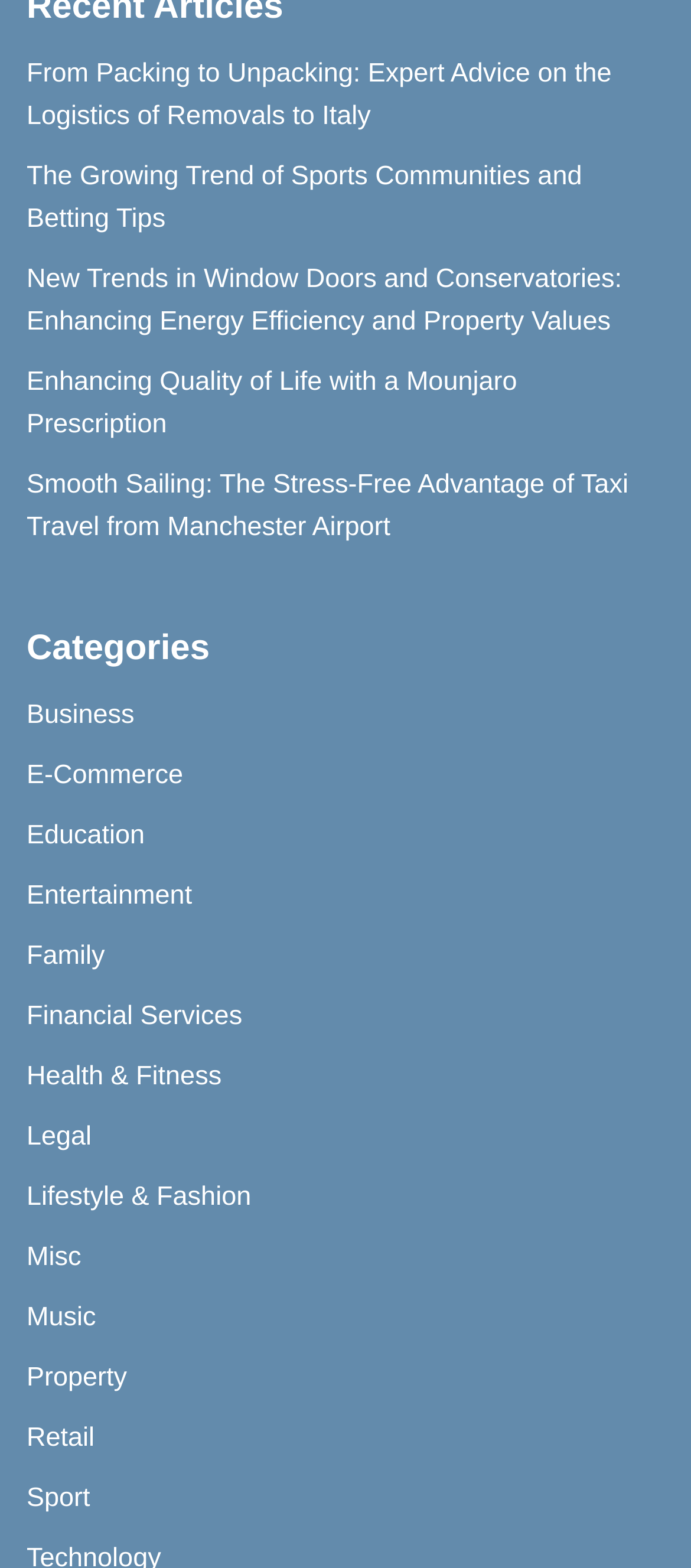What is the topic of the fifth link?
Please respond to the question with as much detail as possible.

The fifth link on the webpage has the text 'Smooth Sailing: The Stress-Free Advantage of Taxi Travel from Manchester Airport', which suggests that the topic of the fifth link is taxi travel.